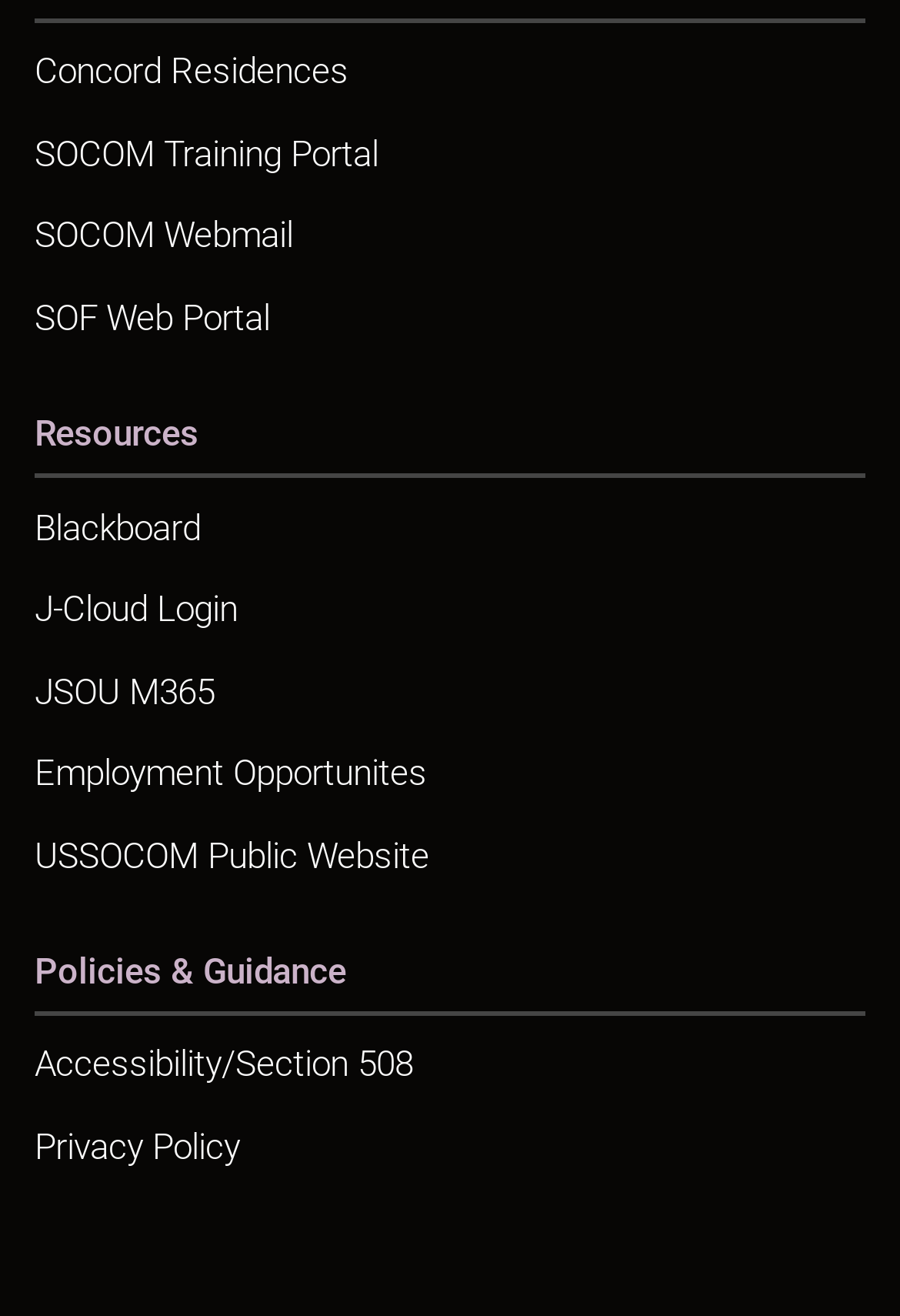How many headings are on the webpage?
Using the image as a reference, answer the question with a short word or phrase.

3